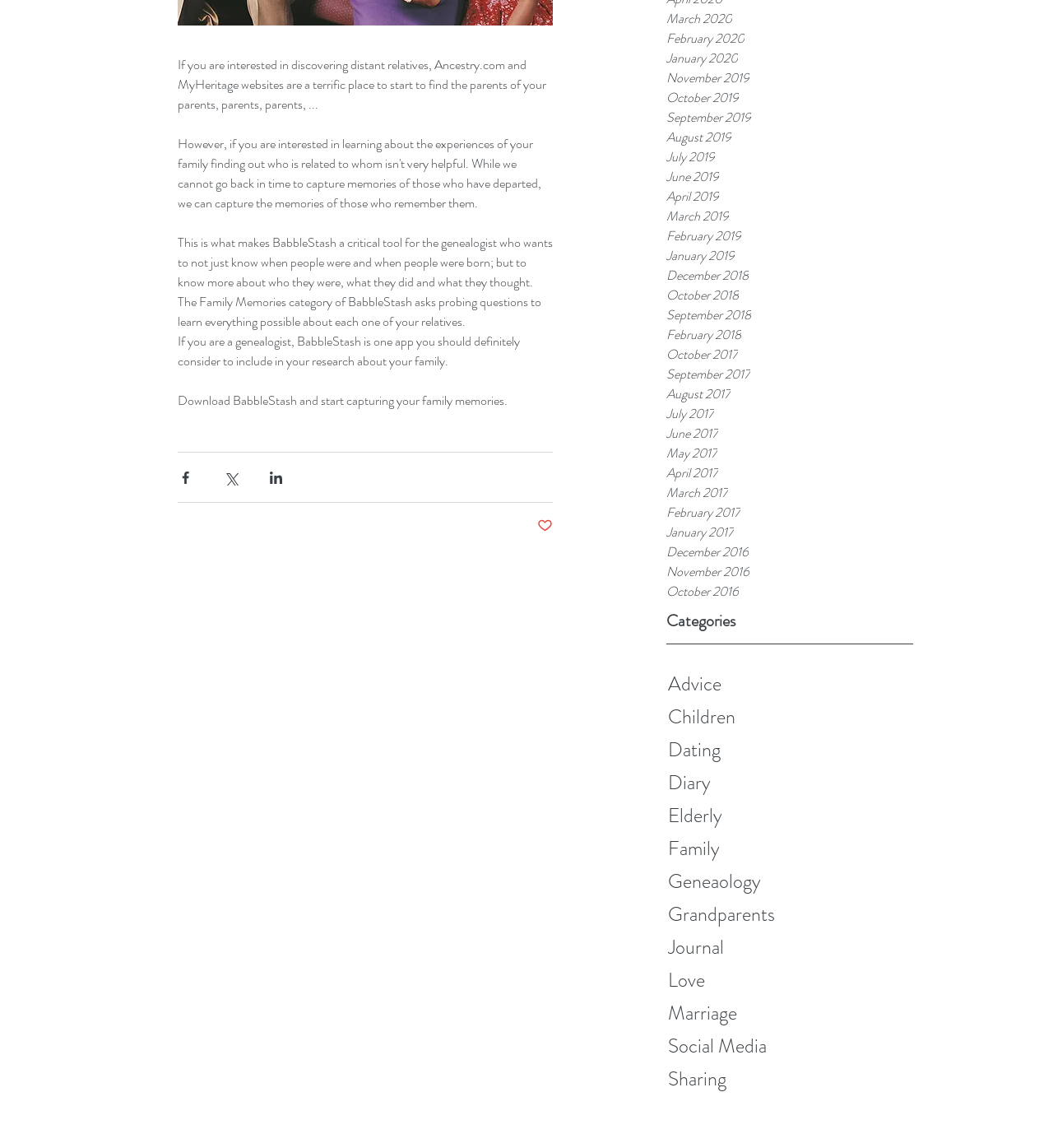Given the description "Children", provide the bounding box coordinates of the corresponding UI element.

[0.633, 0.61, 0.862, 0.639]